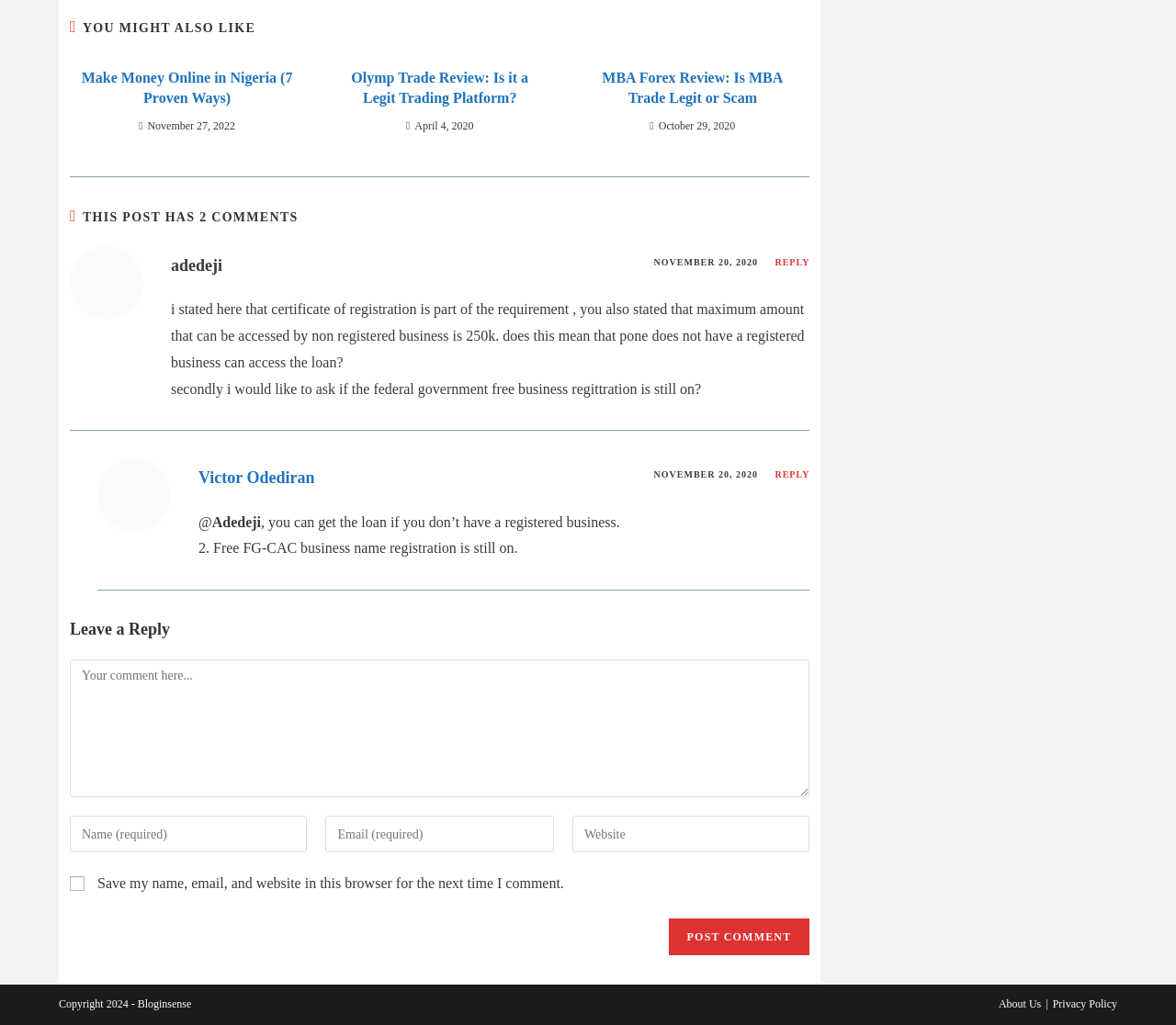Determine the bounding box coordinates of the region that needs to be clicked to achieve the task: "Open the search".

None